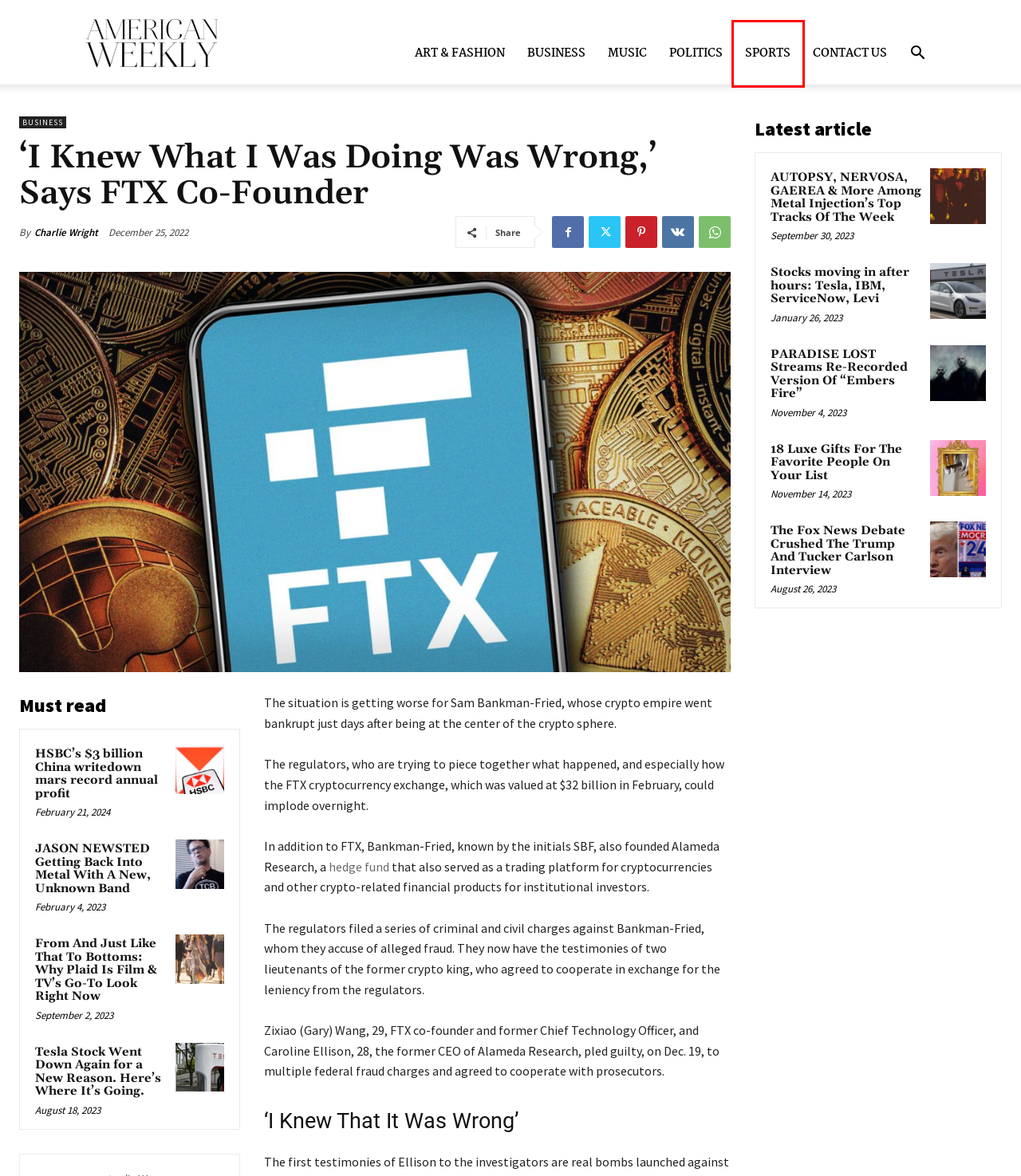You are looking at a webpage screenshot with a red bounding box around an element. Pick the description that best matches the new webpage after interacting with the element in the red bounding box. The possible descriptions are:
A. Music - American Weekly Mag
B. Sports - American Weekly Mag
C. Contact us - American Weekly Mag
D. Business - American Weekly Mag
E. Tesla Stock Went Down Again for a New Reason. Here’s Where It’s Going. - American Weekly Mag
F. PARADISE LOST Streams Re-Recorded Version Of "Embers Fire" - American Weekly Mag
G. VK | 登录
H. Stocks moving in after hours: Tesla, IBM, ServiceNow, Levi - American Weekly Mag

B